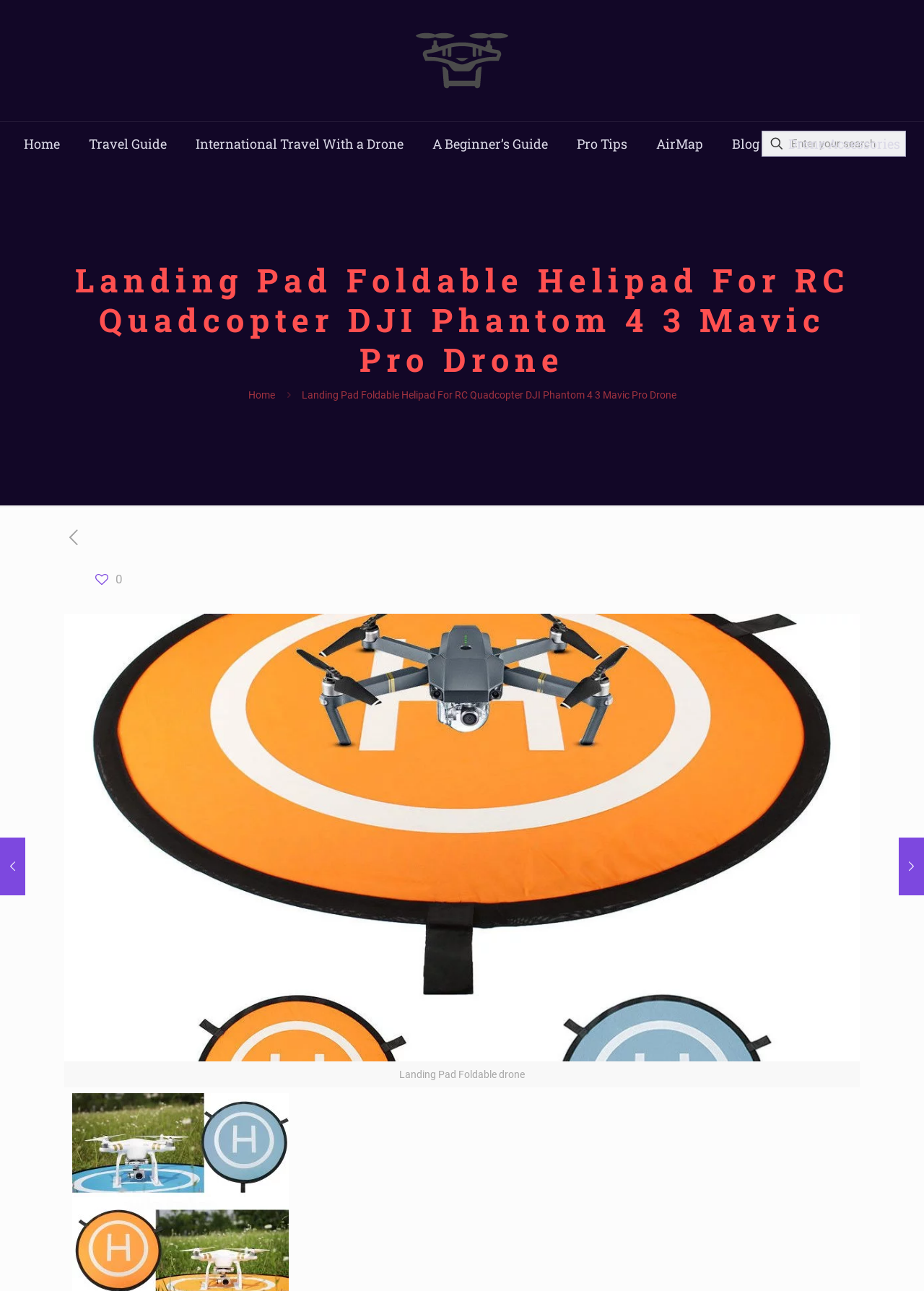What is the purpose of the search form?
Please respond to the question with a detailed and informative answer.

I found a search form in the header section of the webpage, which has a textbox and a search icon. The purpose of this form is to allow users to search for content on the website.